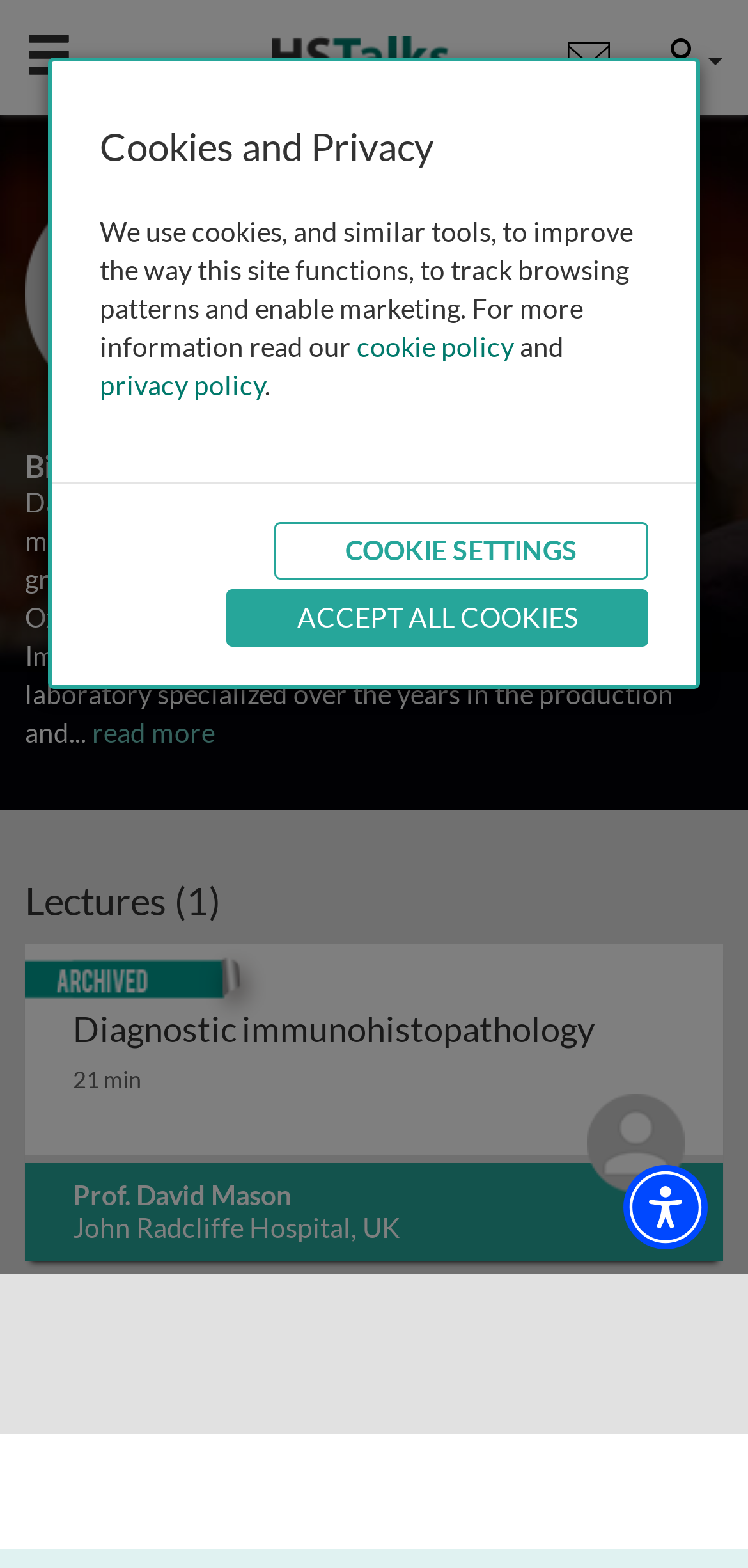Answer the question using only a single word or phrase: 
How many talks are listed on this page?

1